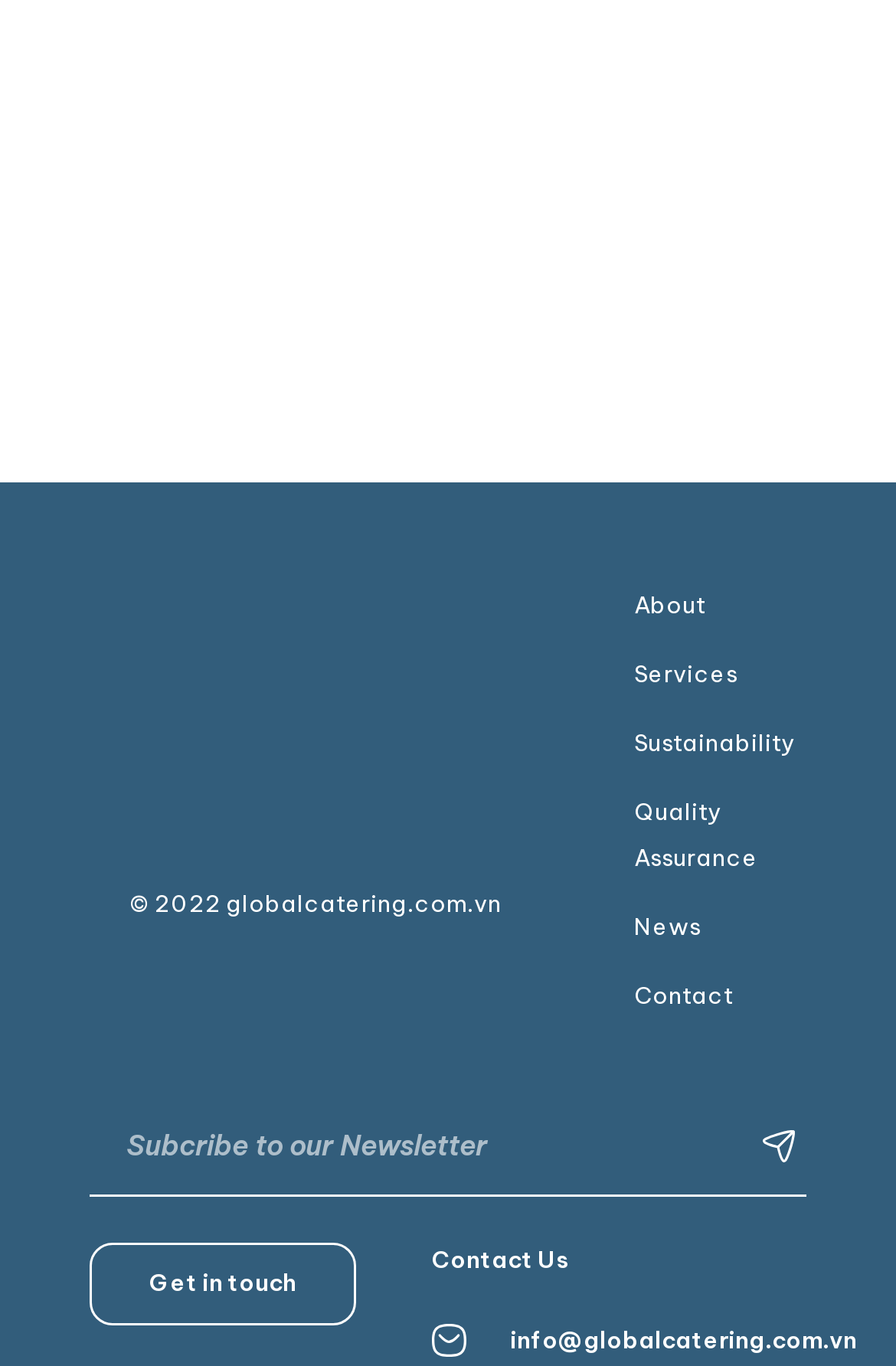Answer this question in one word or a short phrase: What is the email address provided?

info@globalcatering.com.vn